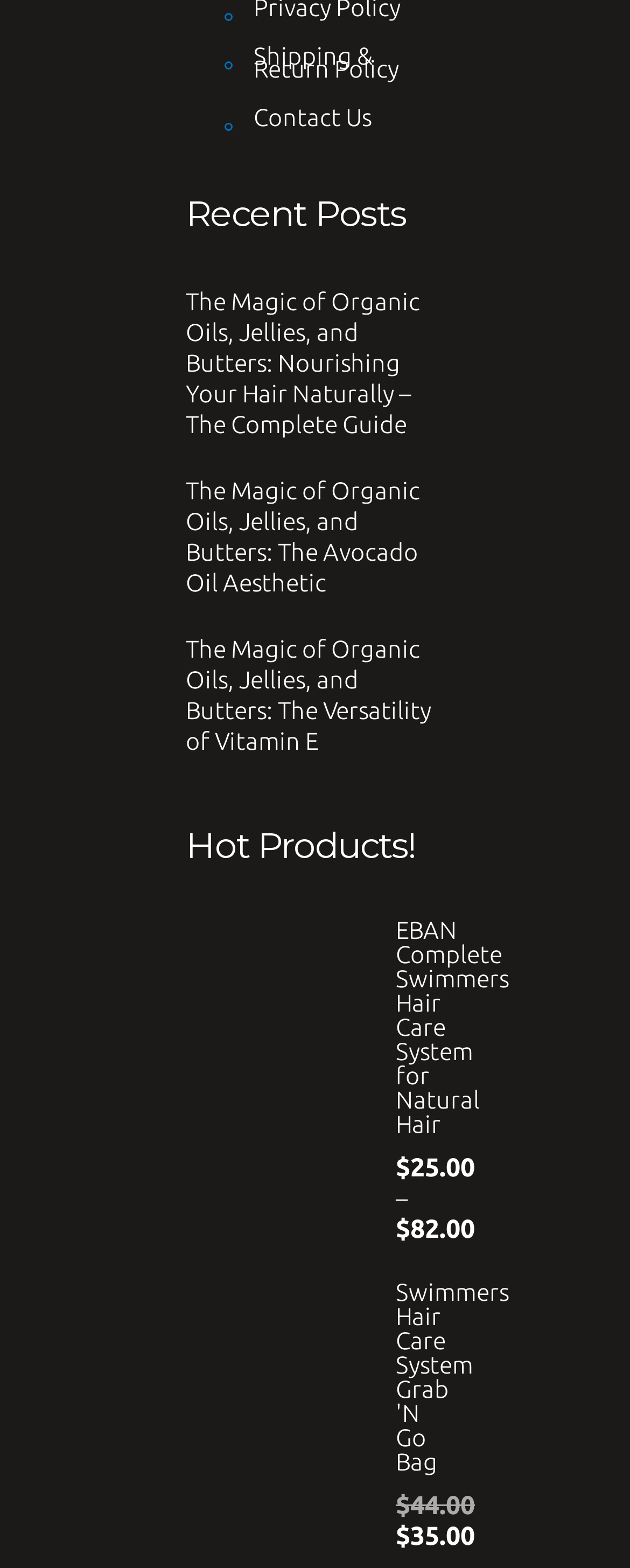Provide a single word or phrase to answer the given question: 
How many links are under 'Recent Posts'?

3